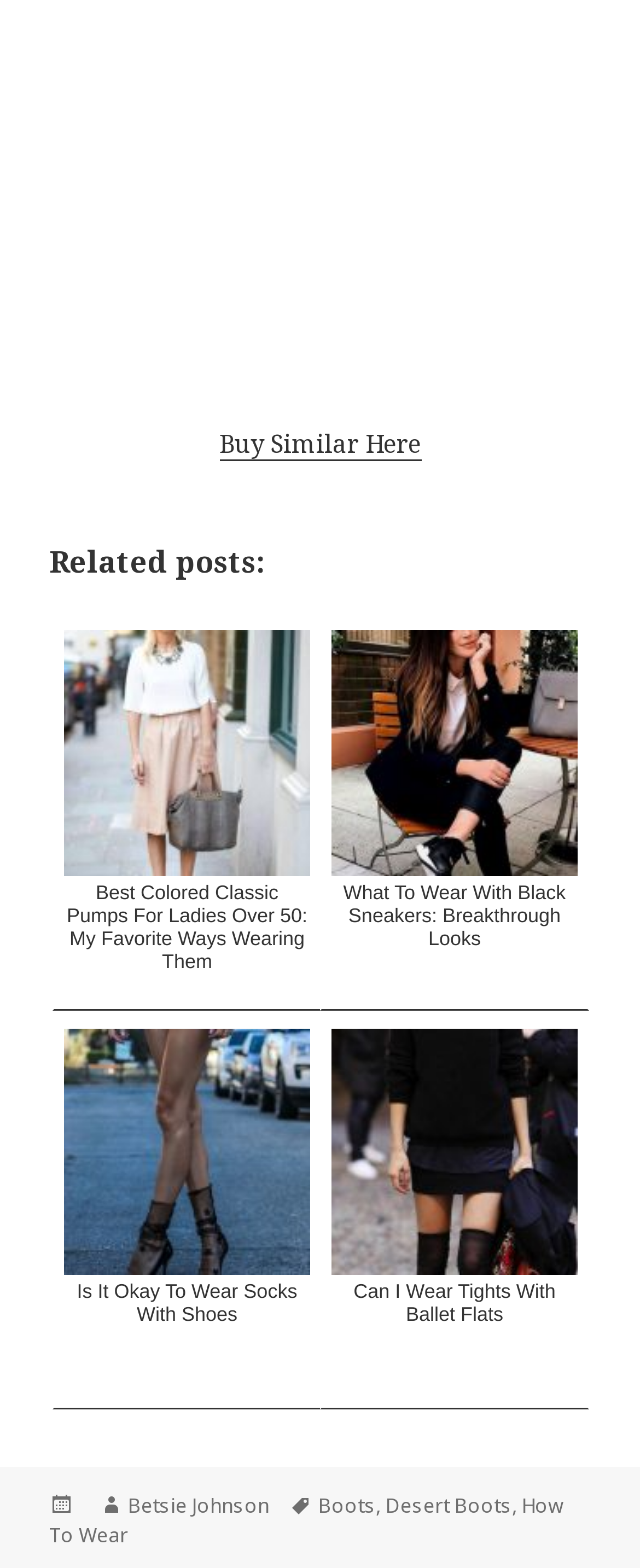Please specify the bounding box coordinates in the format (top-left x, top-left y, bottom-right x, bottom-right y), with values ranging from 0 to 1. Identify the bounding box for the UI component described as follows: Desert Boots

[0.603, 0.951, 0.8, 0.97]